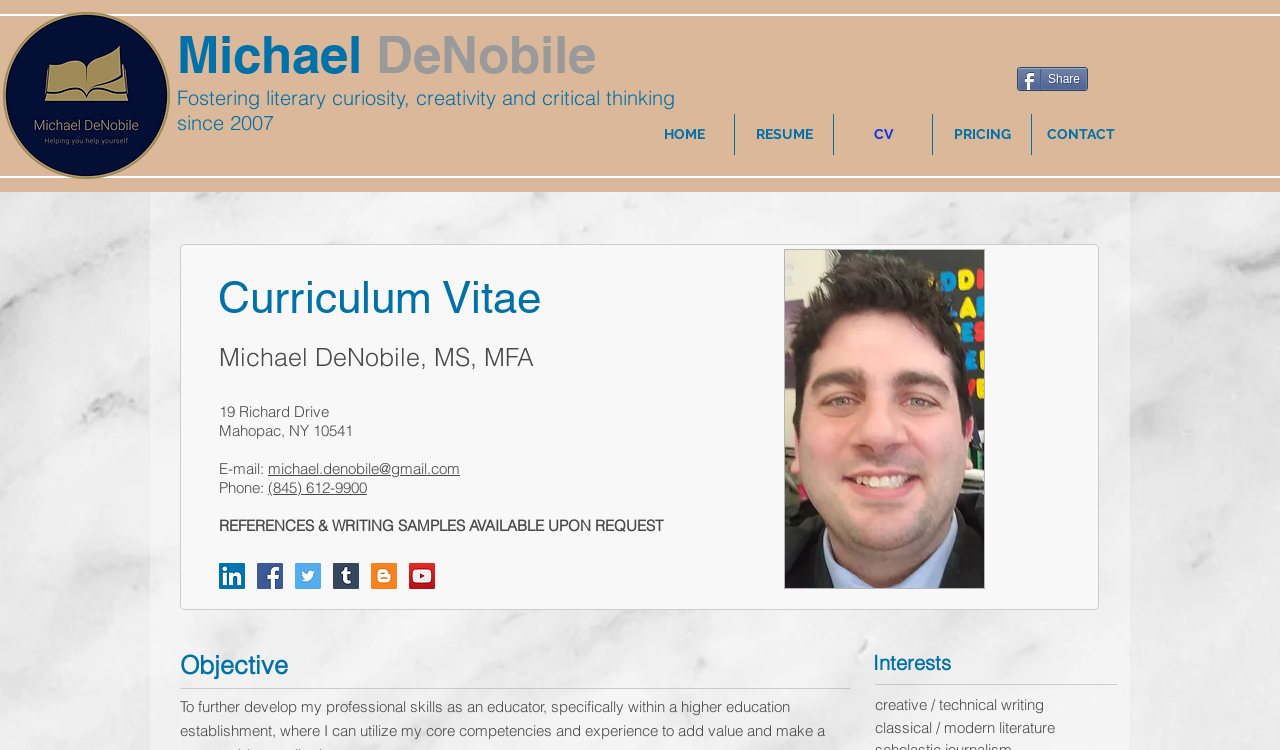Please indicate the bounding box coordinates for the clickable area to complete the following task: "Click the CV link". The coordinates should be specified as four float numbers between 0 and 1, i.e., [left, top, right, bottom].

[0.652, 0.152, 0.728, 0.207]